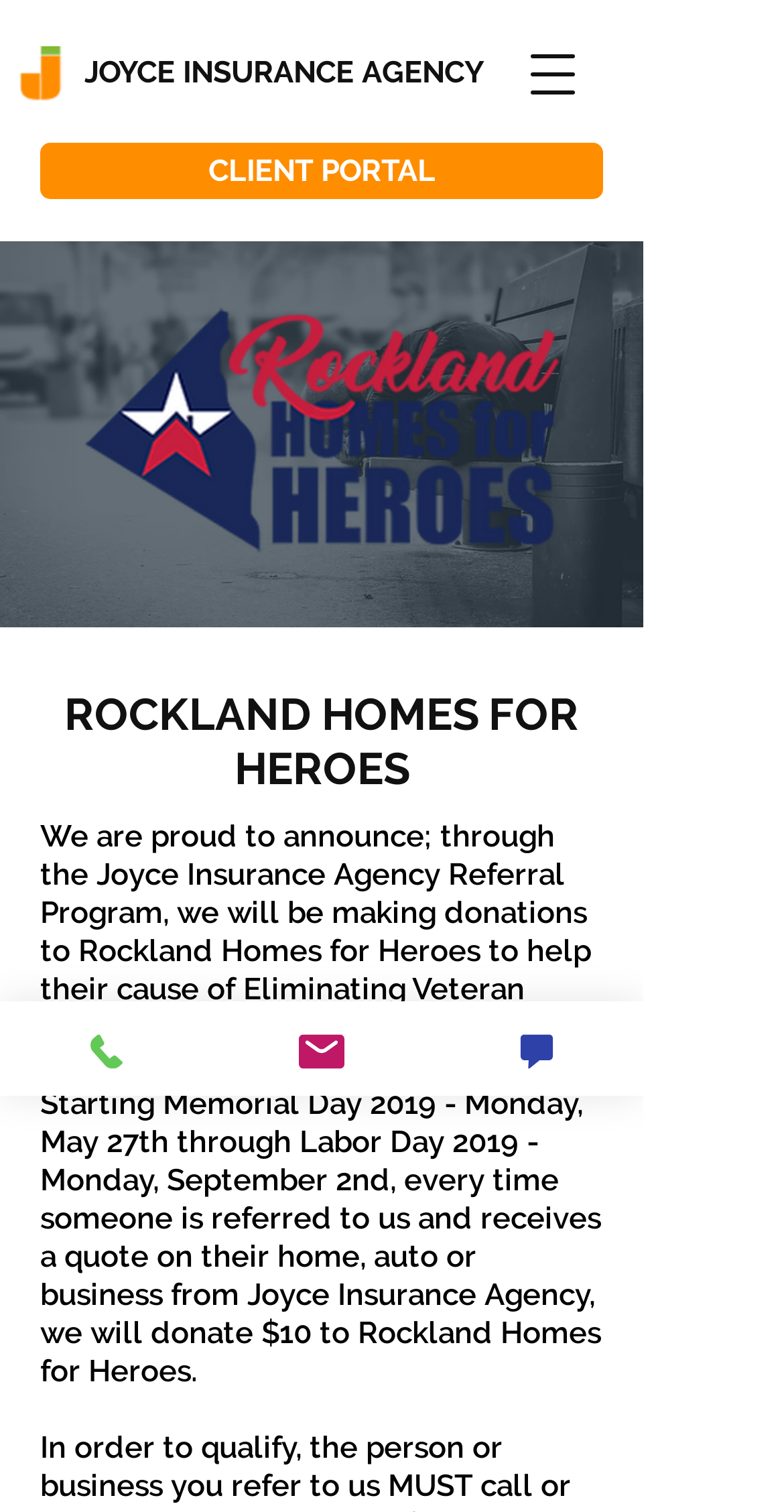Please identify and generate the text content of the webpage's main heading.

ROCKLAND HOMES FOR HEROES